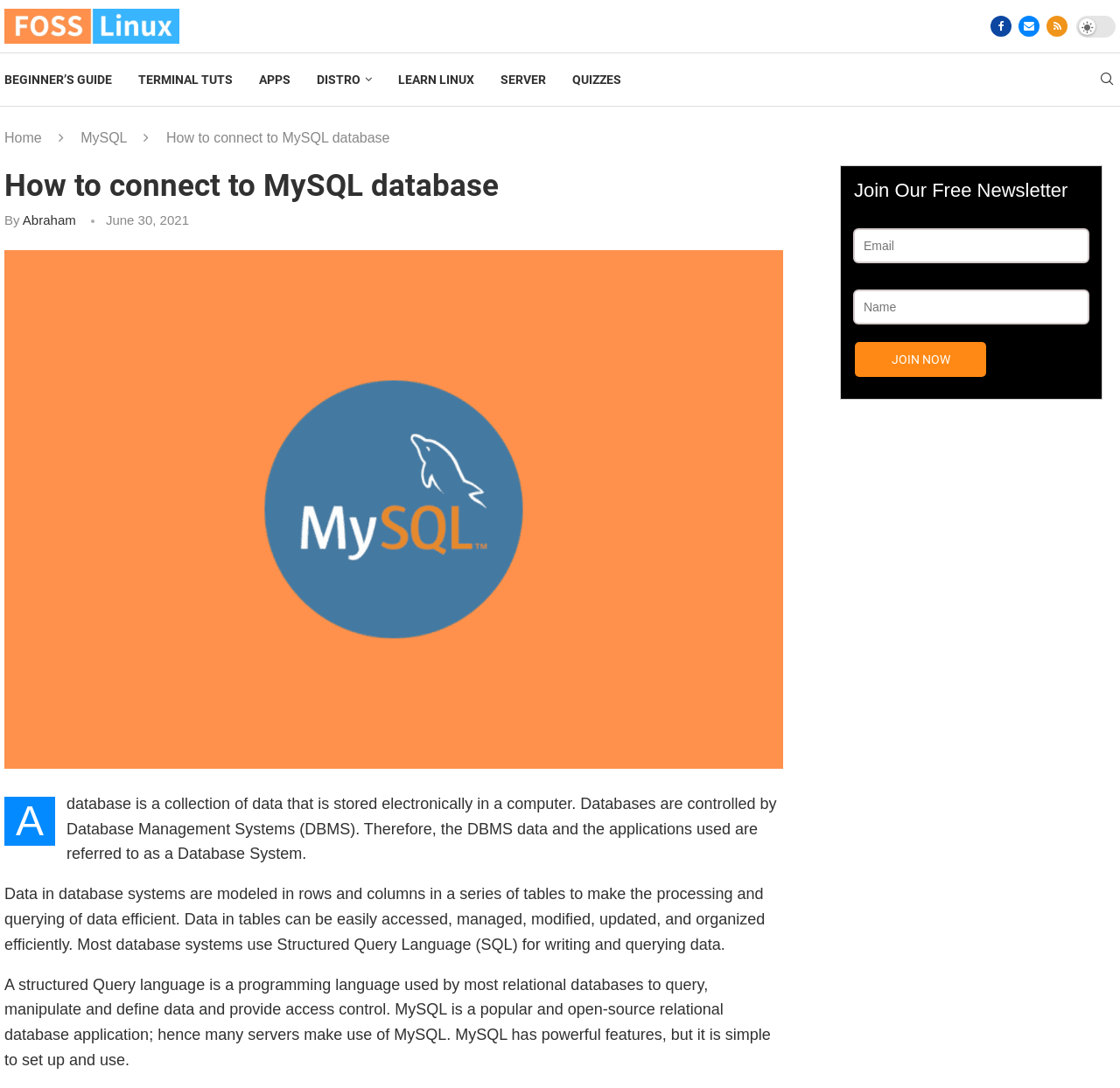Specify the bounding box coordinates for the region that must be clicked to perform the given instruction: "Join the free newsletter".

[0.764, 0.315, 0.881, 0.347]